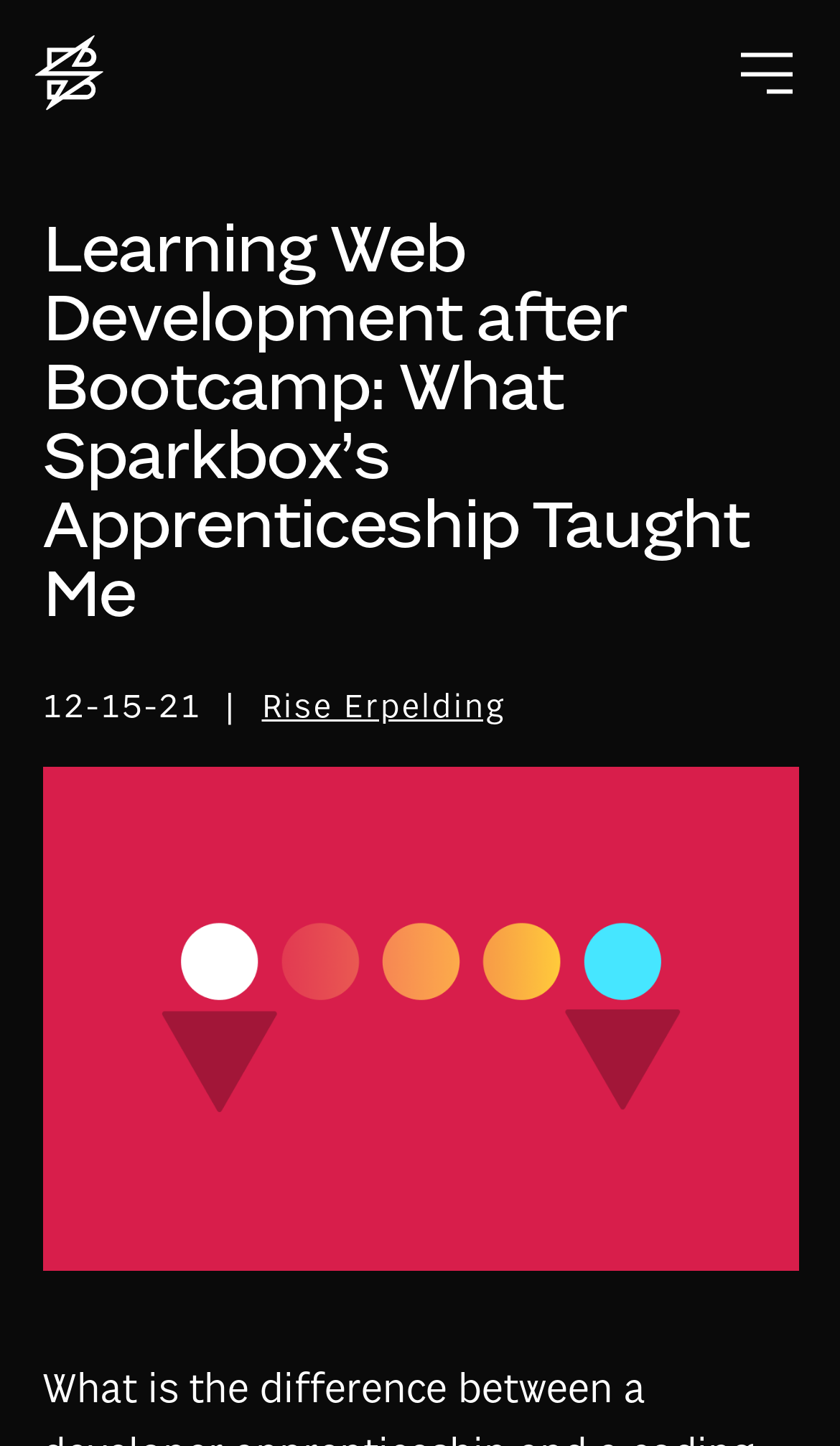Identify the bounding box of the HTML element described as: "Sparkbox Homepage".

[0.0, 0.0, 0.174, 0.101]